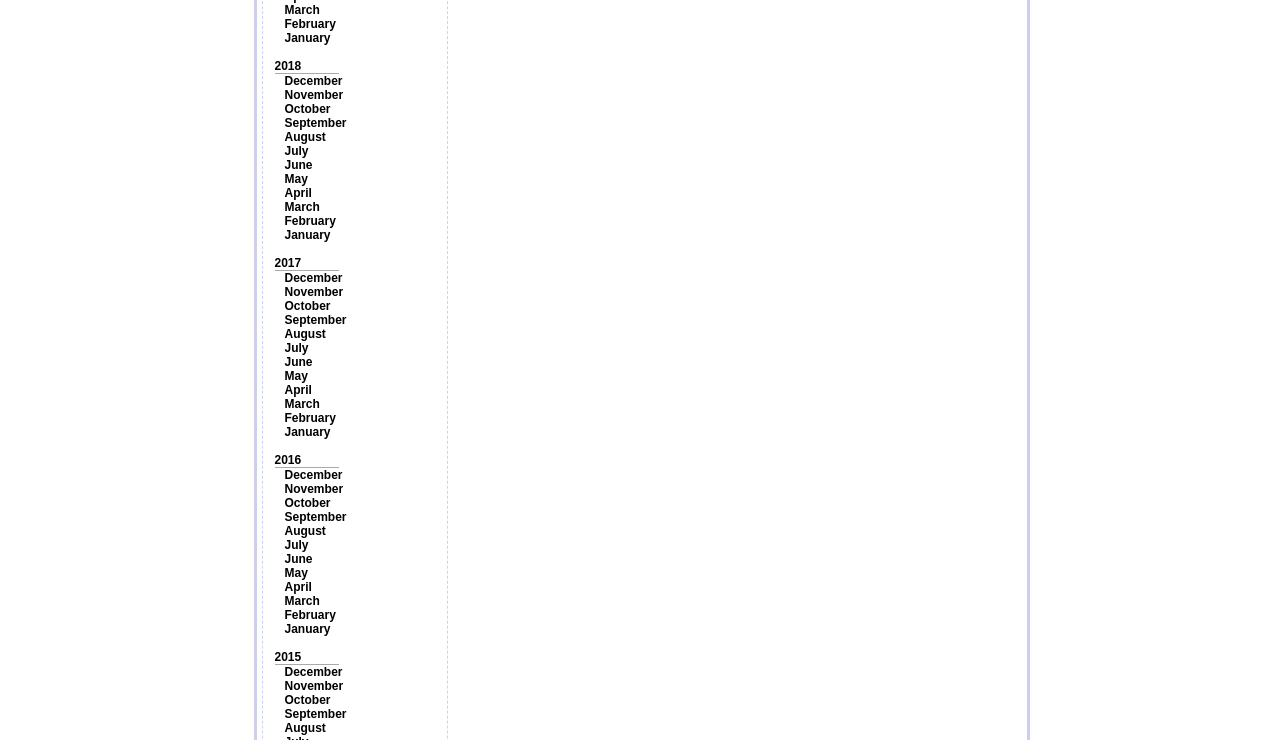Specify the bounding box coordinates of the area to click in order to execute this command: 'Click on March'. The coordinates should consist of four float numbers ranging from 0 to 1, and should be formatted as [left, top, right, bottom].

[0.222, 0.004, 0.25, 0.023]